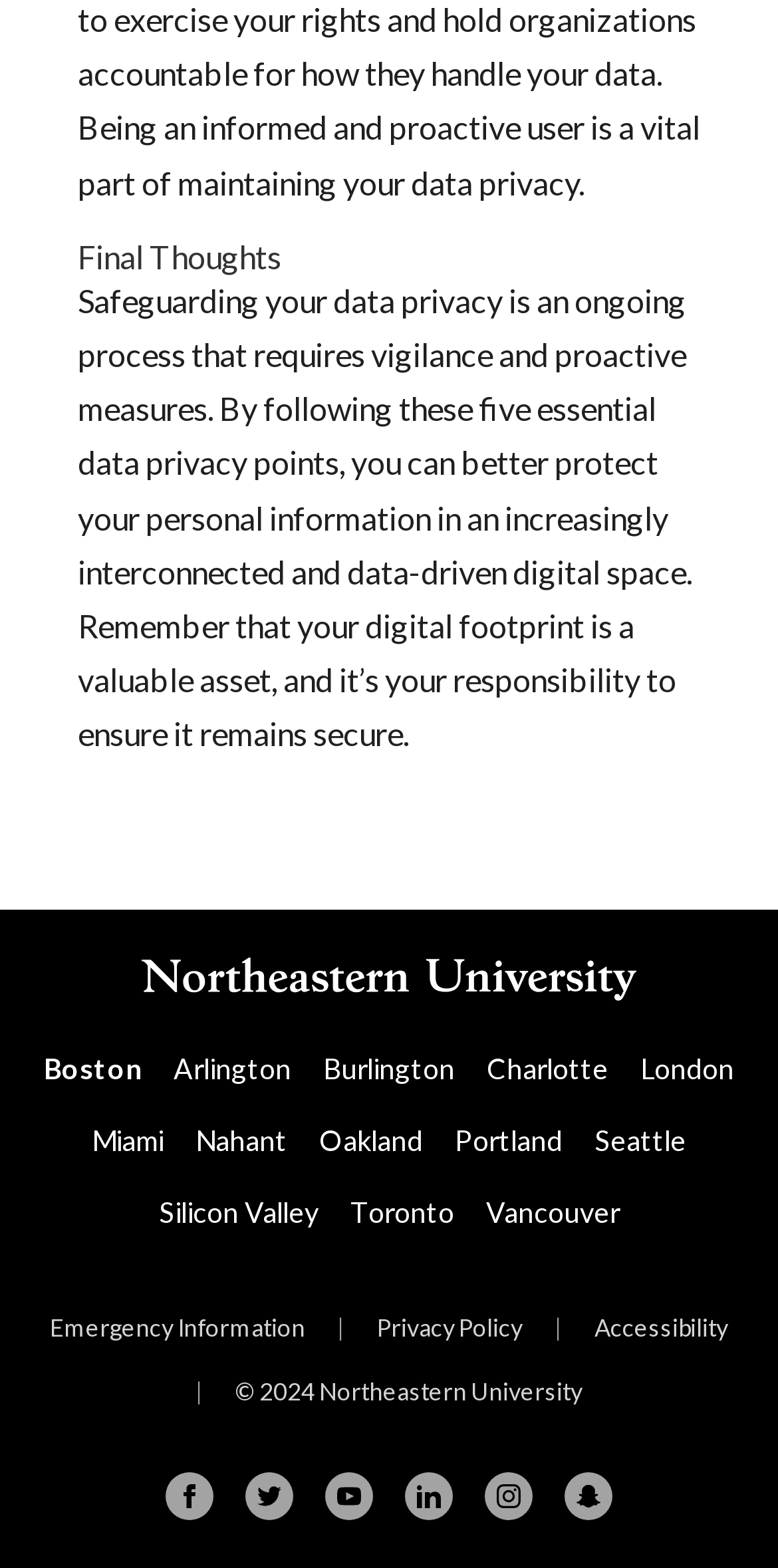Please determine the bounding box coordinates of the element to click in order to execute the following instruction: "Click on the link to Northeastern University". The coordinates should be four float numbers between 0 and 1, specified as [left, top, right, bottom].

[0.141, 0.601, 0.859, 0.649]